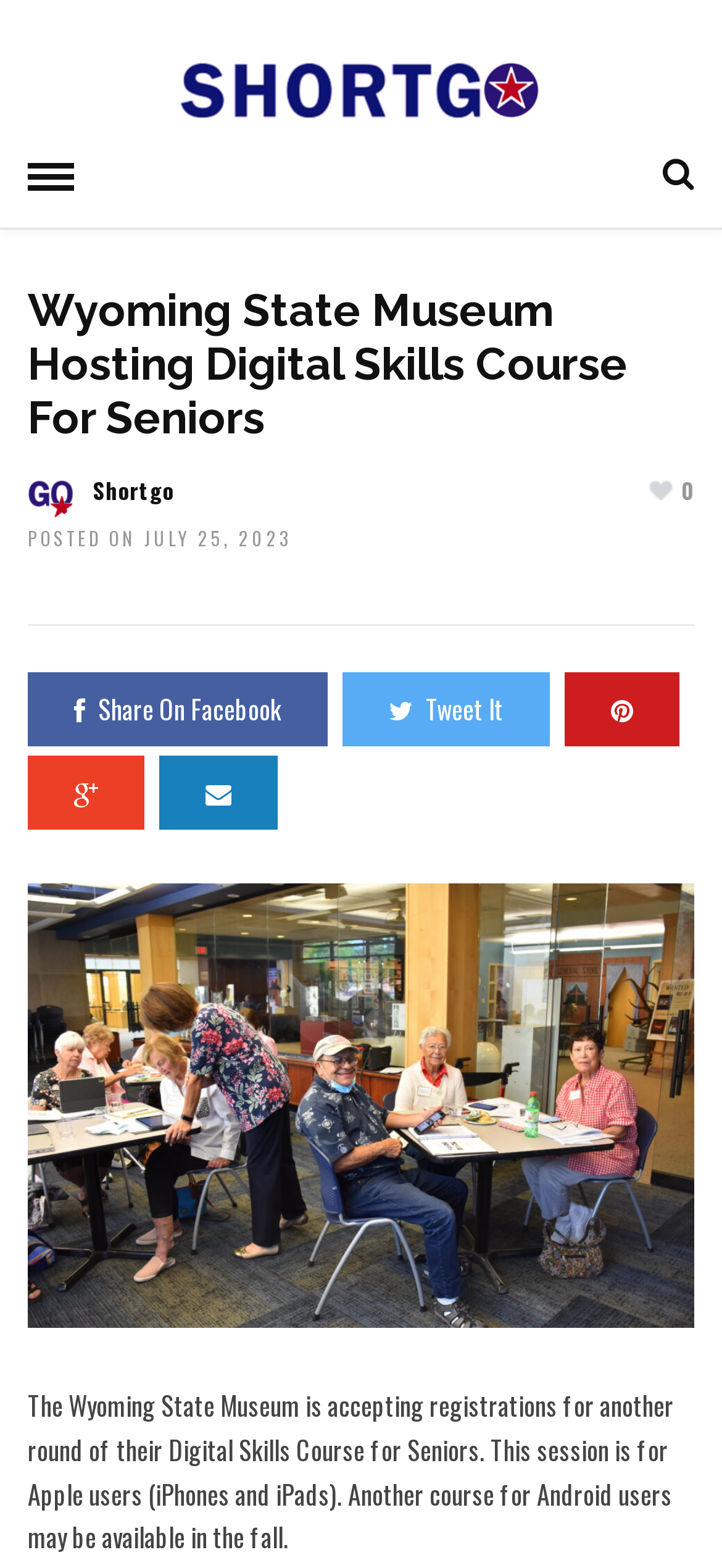Refer to the screenshot and answer the following question in detail:
What is the course for?

Based on the webpage content, the Digital Skills Course is specifically designed for seniors, as mentioned in the heading 'Wyoming State Museum Hosting Digital Skills Course For Seniors' and the description 'The Wyoming State Museum is accepting registrations for another round of their Digital Skills Course for Seniors'.